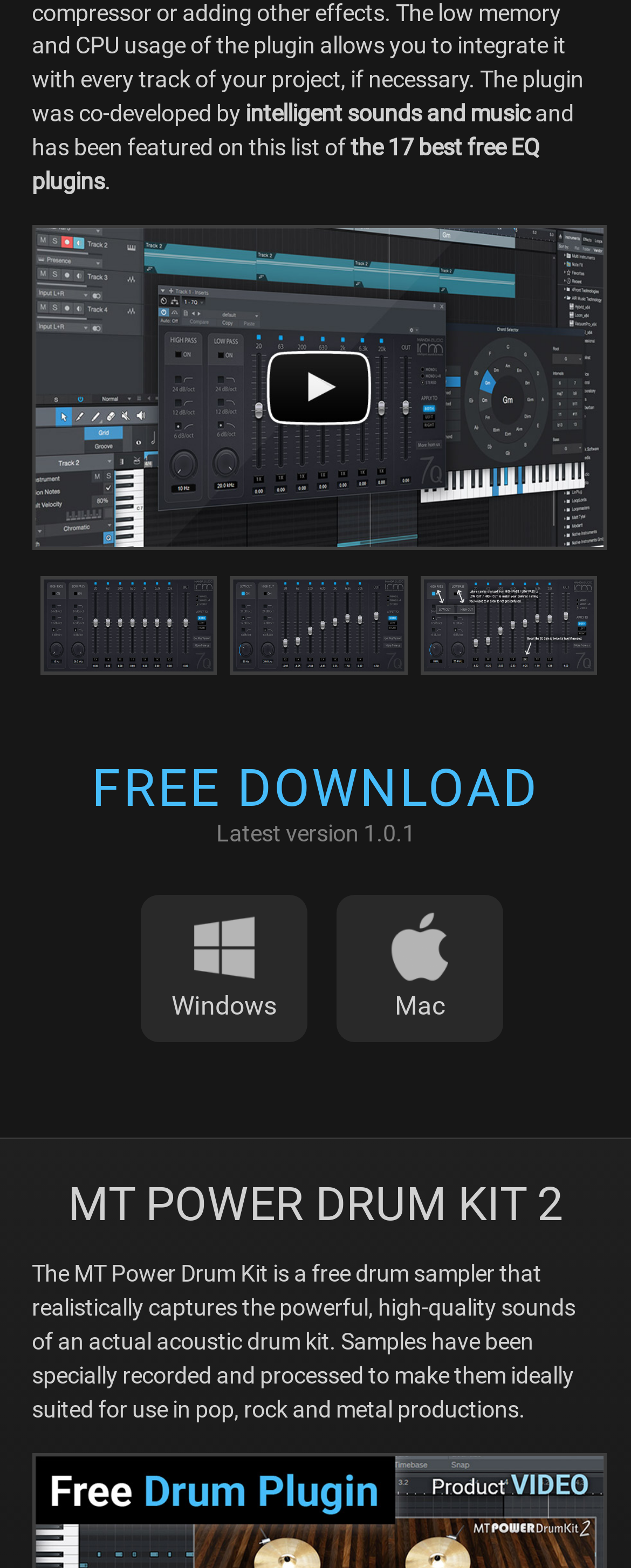Using the description "Windows", predict the bounding box of the relevant HTML element.

[0.224, 0.571, 0.487, 0.665]